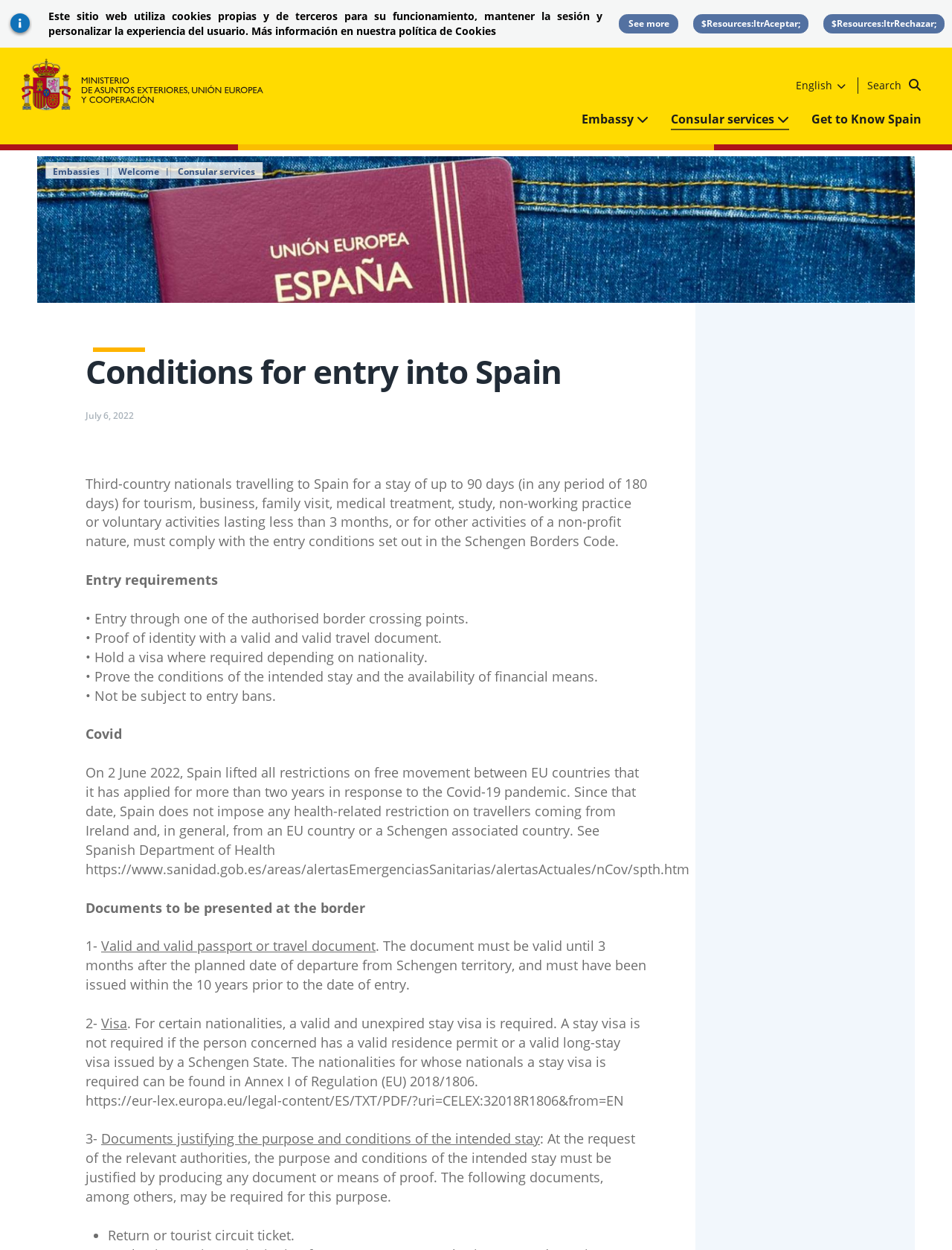What is the purpose of the 'Embassy' link?
Using the image as a reference, answer with just one word or a short phrase.

To access embassy information